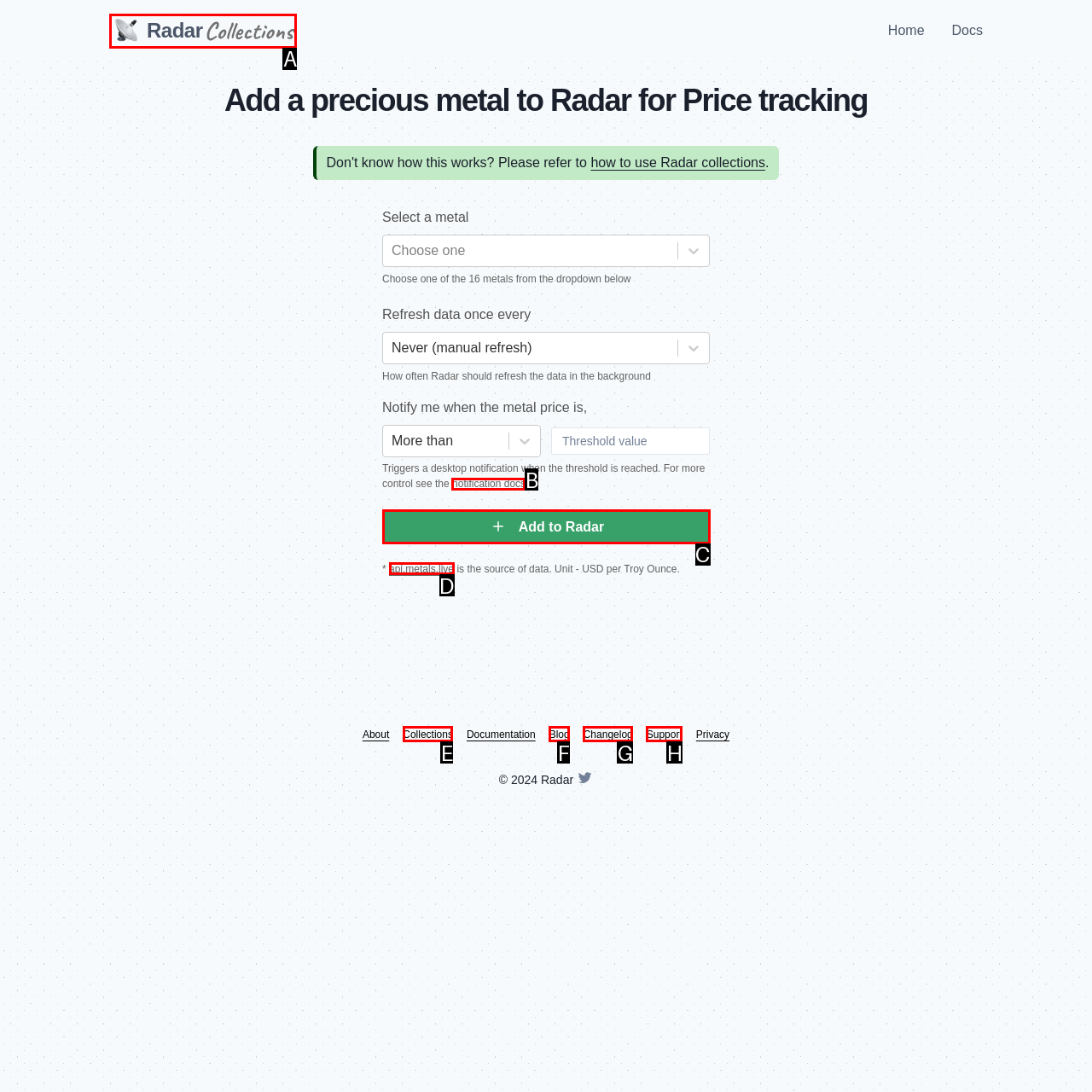Choose the UI element to click on to achieve this task: Click the 'notification docs' link. Reply with the letter representing the selected element.

B